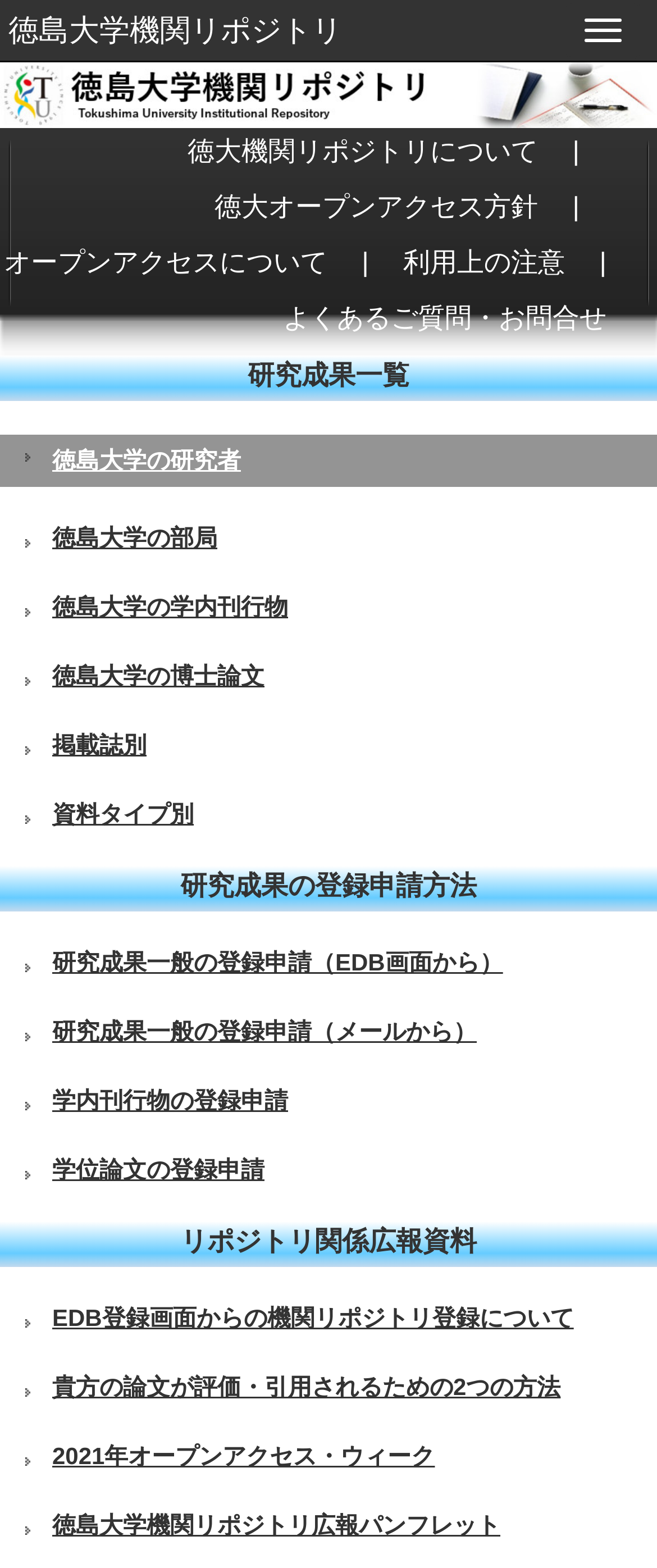Determine the bounding box coordinates of the UI element described below. Use the format (top-left x, top-left y, bottom-right x, bottom-right y) with floating point numbers between 0 and 1: Toggle navigation

[0.862, 0.001, 0.974, 0.038]